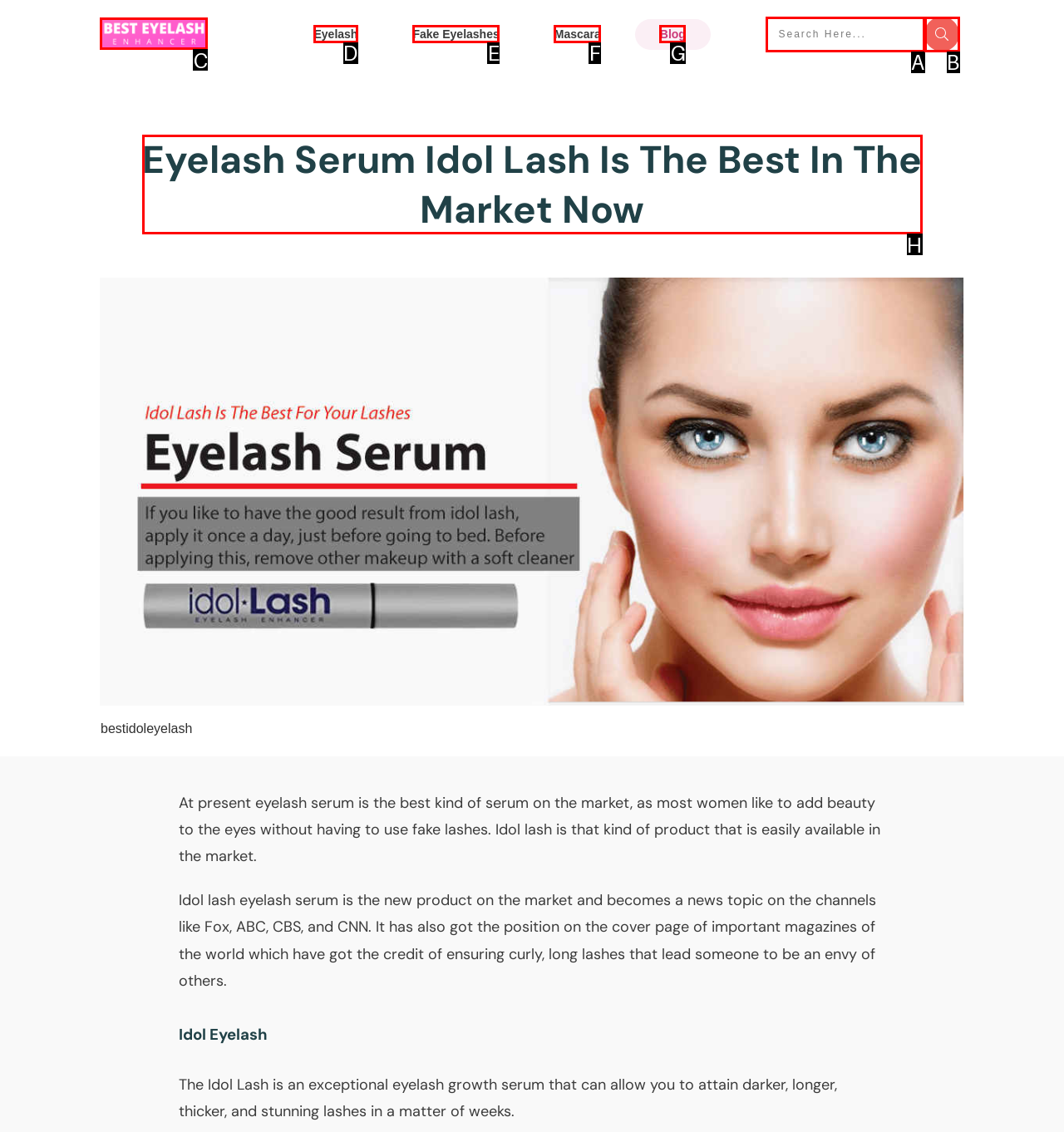Identify the correct UI element to click to follow this instruction: Click the Eyelash logo
Respond with the letter of the appropriate choice from the displayed options.

C